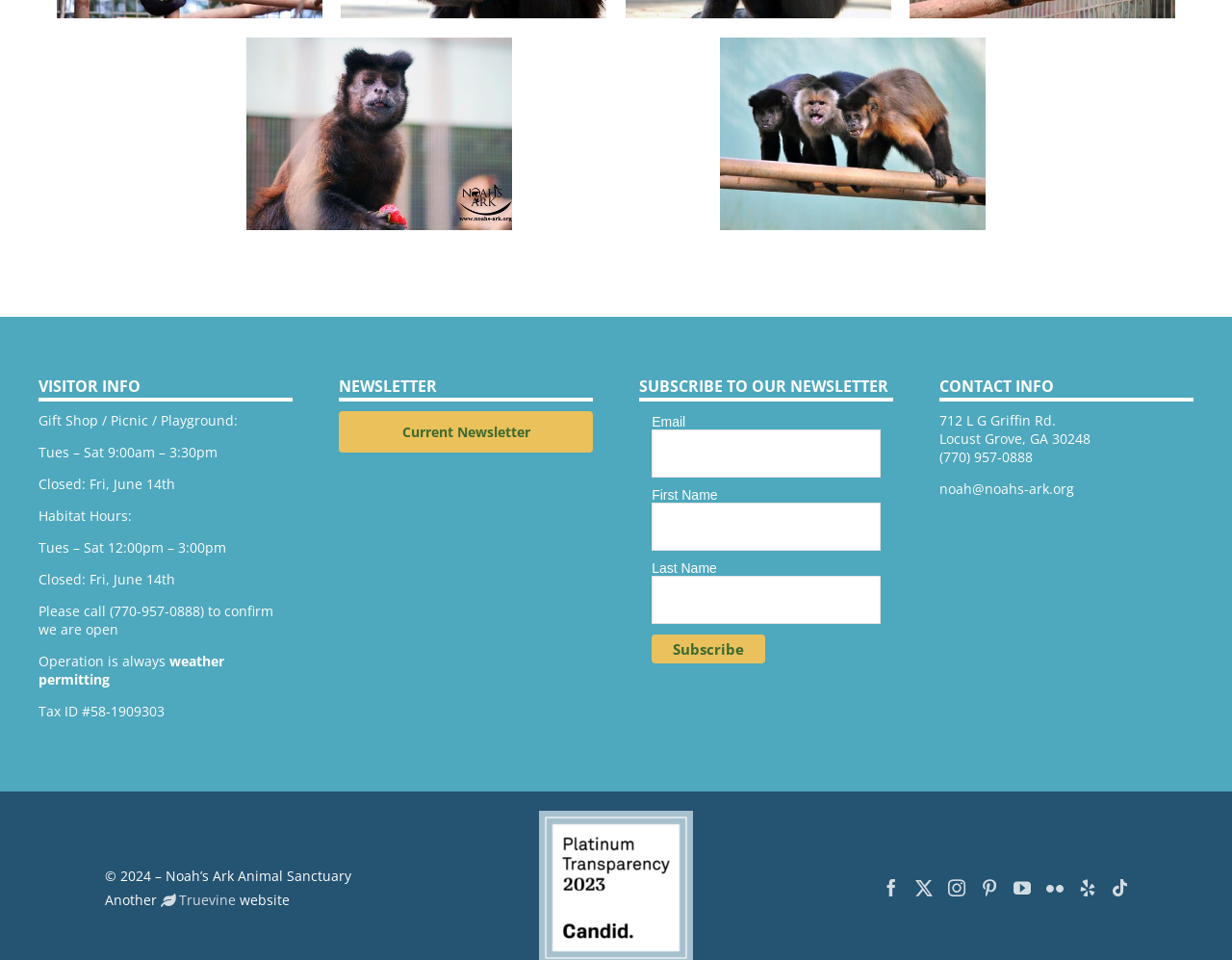How can I subscribe to the newsletter?
Look at the image and provide a detailed response to the question.

To subscribe to the newsletter, I can enter my email address and name in the respective text boxes, and then click the 'Subscribe' button, which is located in the 'NEWSLETTER' section of the webpage.